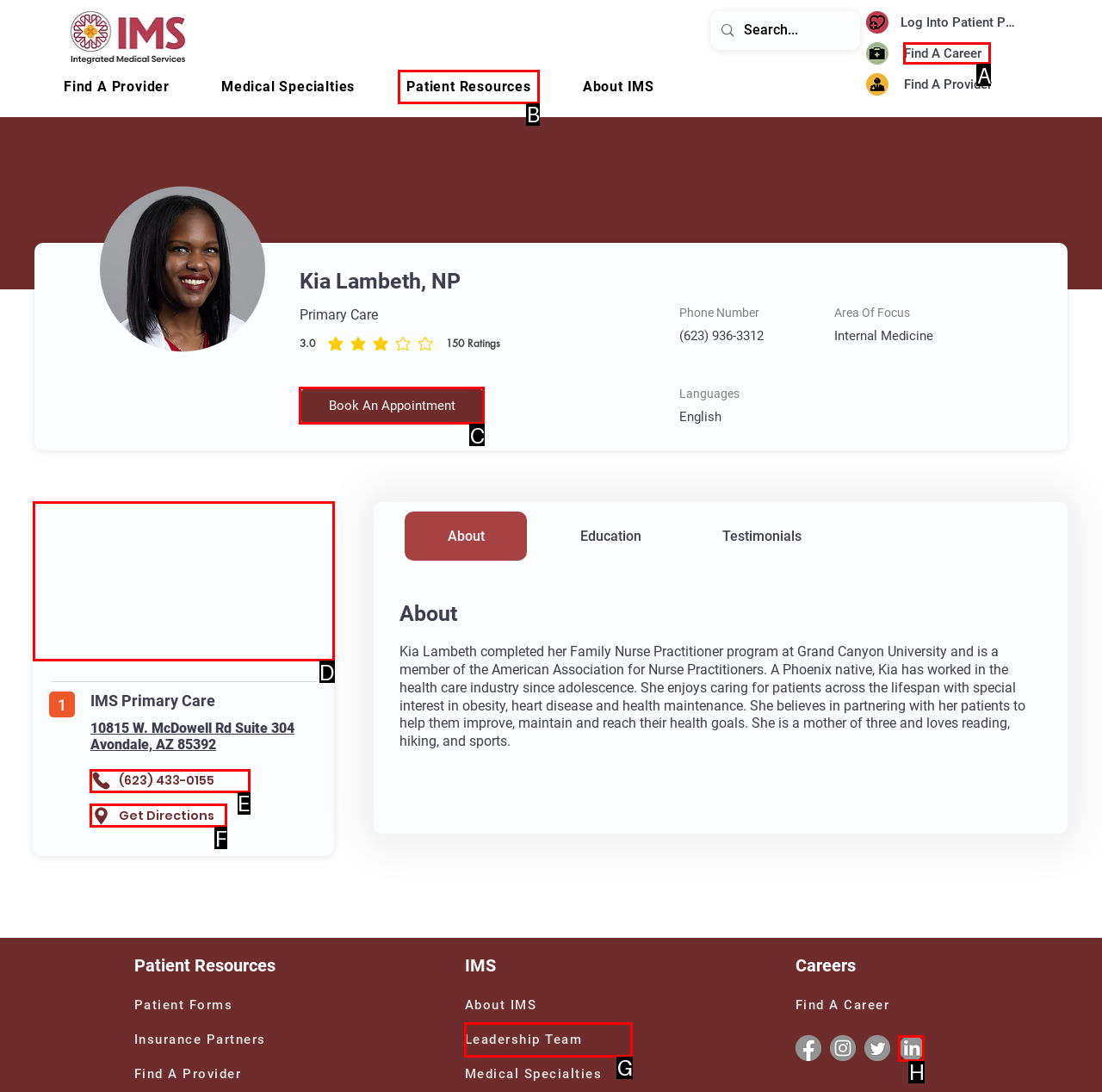Which option should I select to accomplish the task: Find a career? Respond with the corresponding letter from the given choices.

A